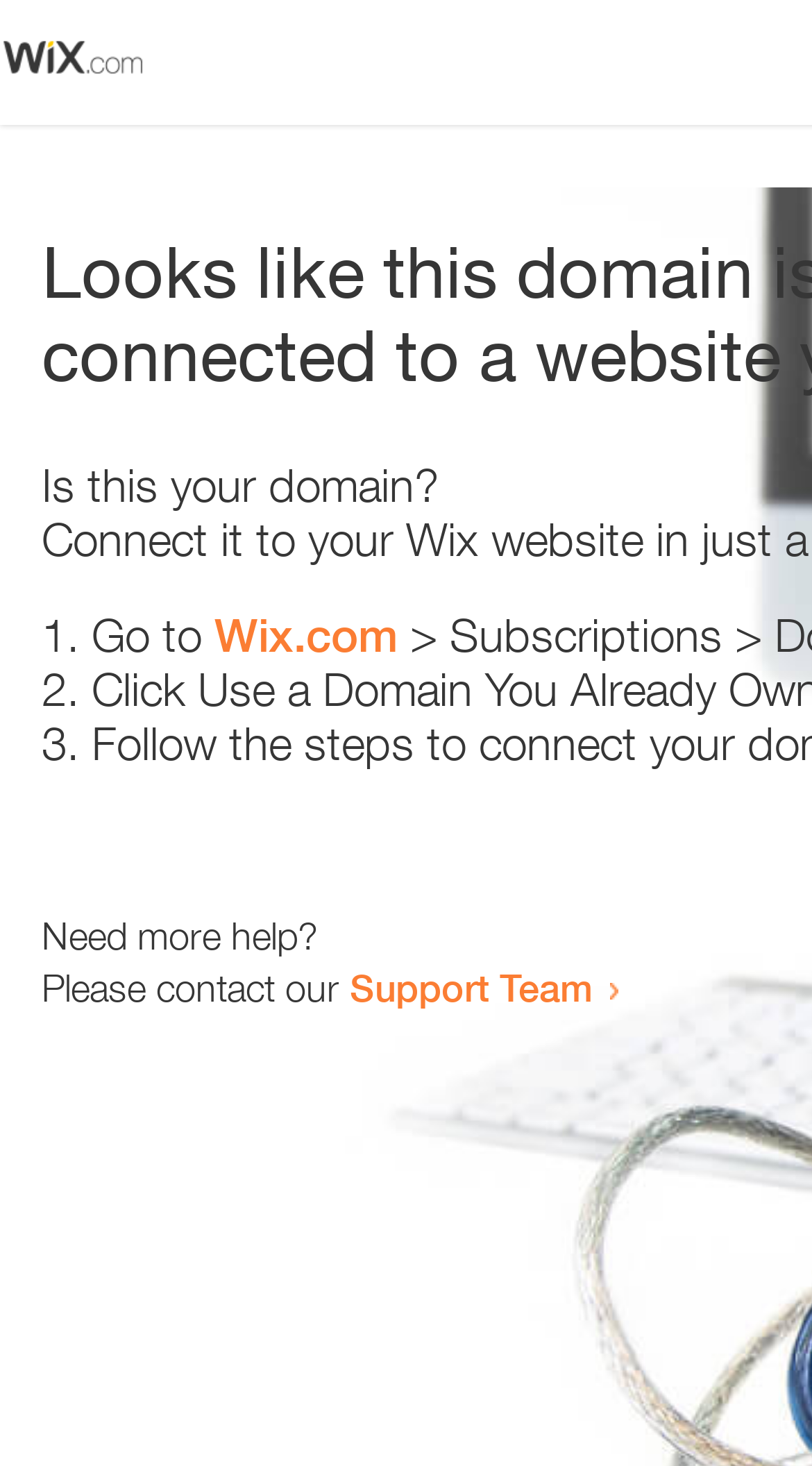Please determine the bounding box coordinates for the UI element described as: "Wix.com".

[0.264, 0.415, 0.49, 0.452]